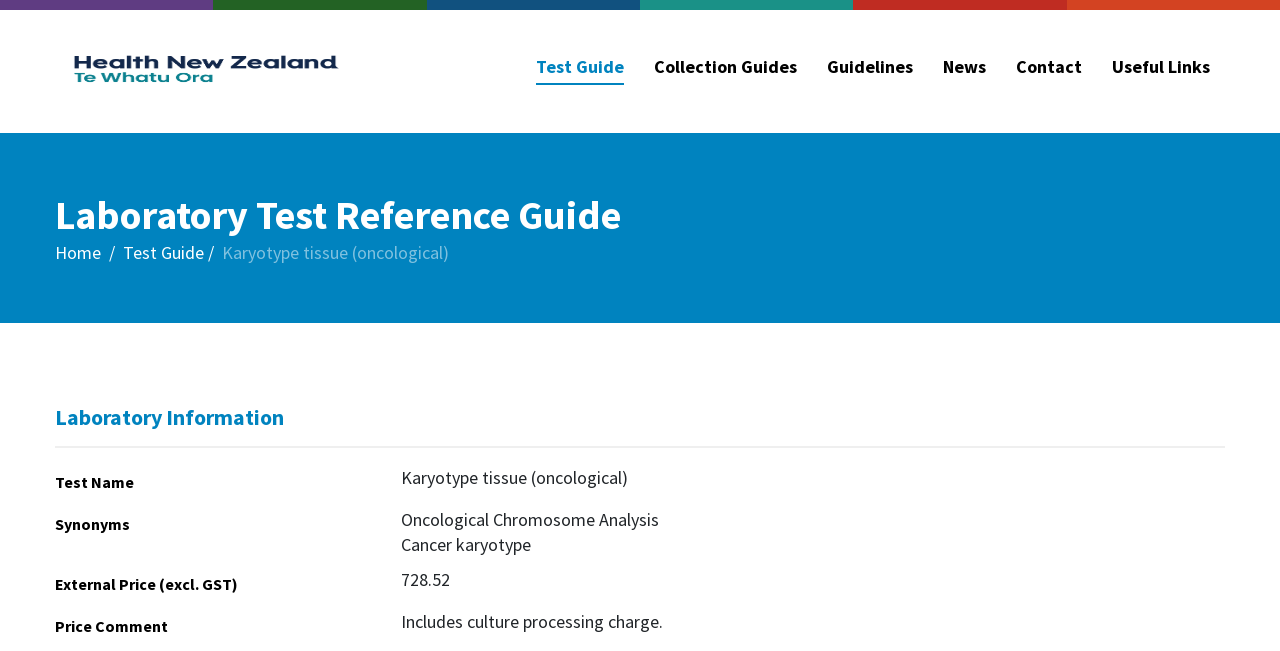Create a detailed summary of the webpage's content and design.

The webpage is a test guide for Te Whatu Ora - Health New Zealand Waikato Laboratory Website. At the top, there is a row of seven links, including "Test Guide", "Collection Guides", "Guidelines", "News", "Contact", "Useful Links", and an image on the left side. Below the links, there is a heading "Laboratory Test Reference Guide" that spans the entire width of the page.

On the left side, there are two links, "Home" and "Test Guide", followed by a static text "Karyotype tissue (oncological)". Below this section, there is a heading "Laboratory Information" that spans the entire width of the page.

The main content of the page is divided into sections, each with a heading and corresponding static text. The sections include "Test Name", "Synonyms", "External Price (excl. GST)", and "Price Comment". The static text under each section provides specific information, such as "Oncological Chromosome Analysis" and "Cancer karyotype" under "Synonyms", and "728.52" under "External Price (excl. GST)". The "Price Comment" section has a static text "Includes culture processing charge."